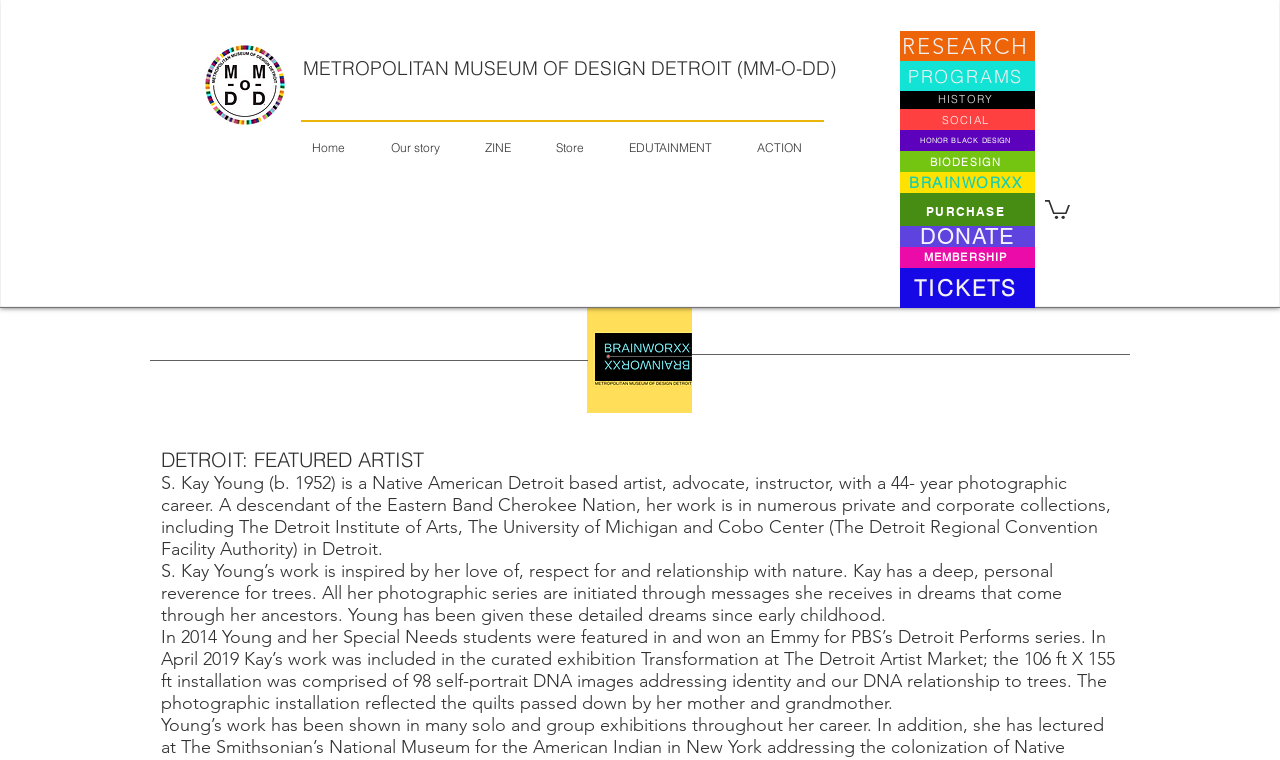Please provide the main heading of the webpage content.

DETROIT: FEATURED ARTIST